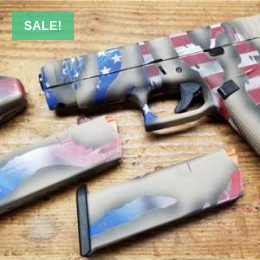What is the color of the 'SALE!' tag?
Provide a comprehensive and detailed answer to the question.

The caption describes the 'SALE!' tag as vibrant green, which is placed in the corner of the image to emphasize the urgency to take advantage of this limited-time offer.